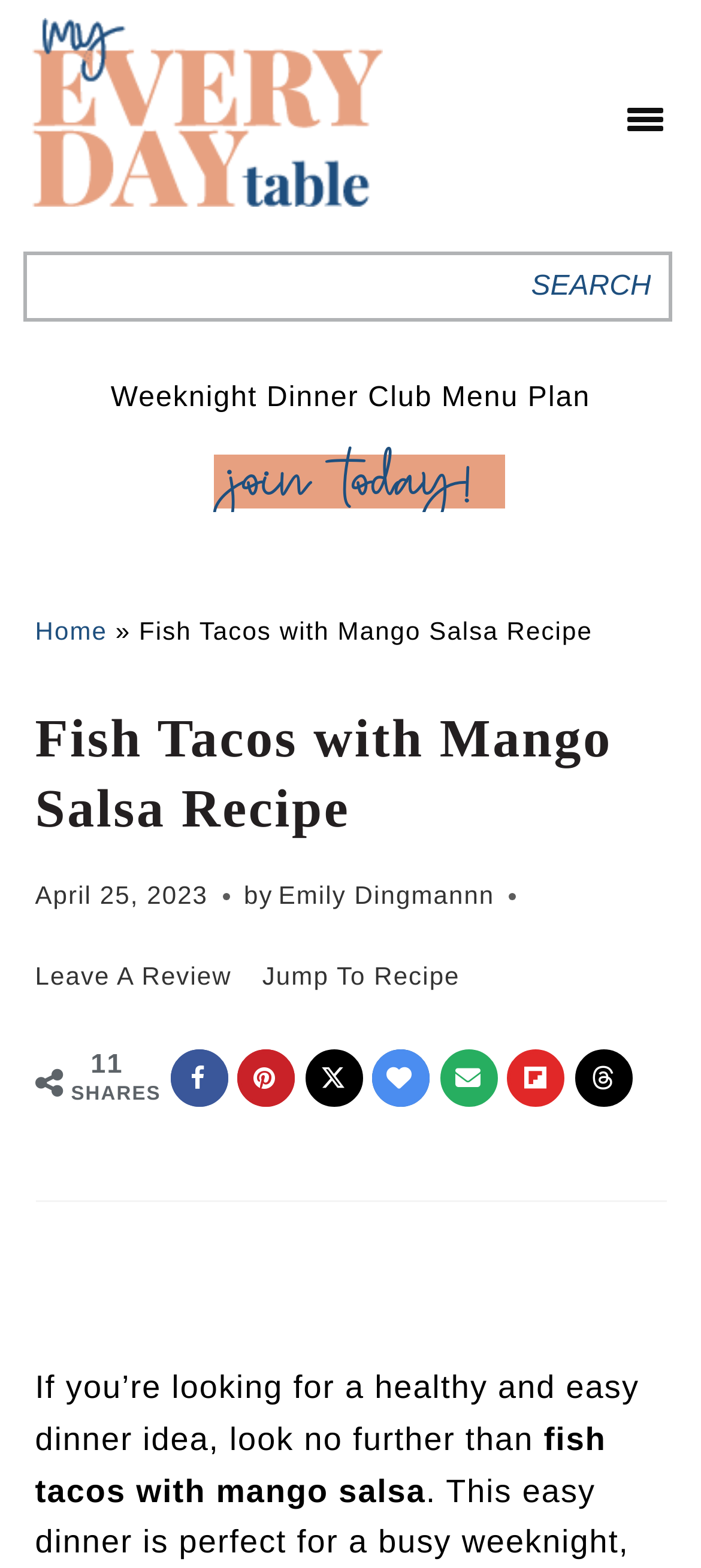What is the author of the recipe? Examine the screenshot and reply using just one word or a brief phrase.

Emily Dingmann